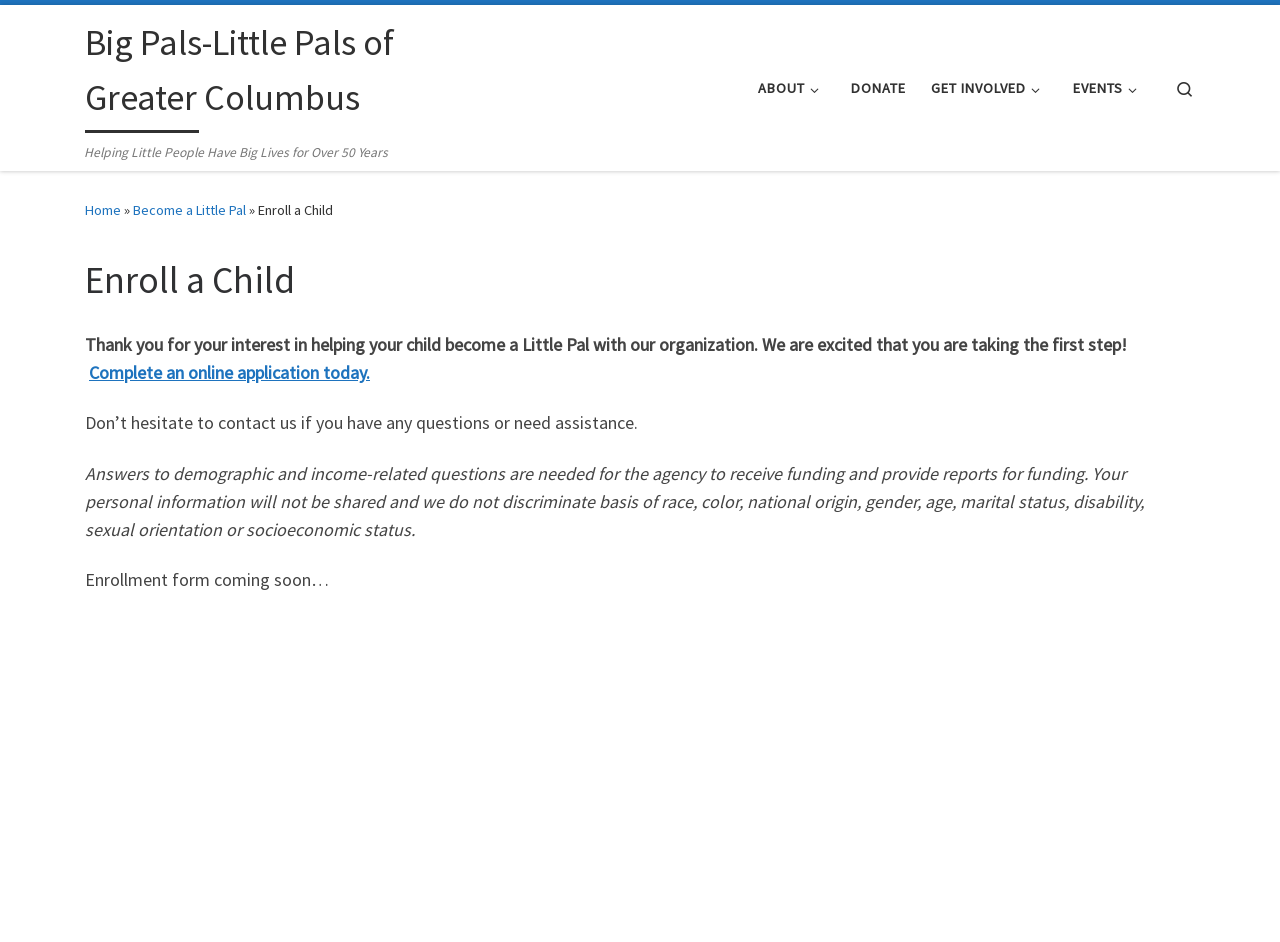Locate the bounding box of the UI element with the following description: "Complete an online application today.".

[0.07, 0.383, 0.289, 0.408]